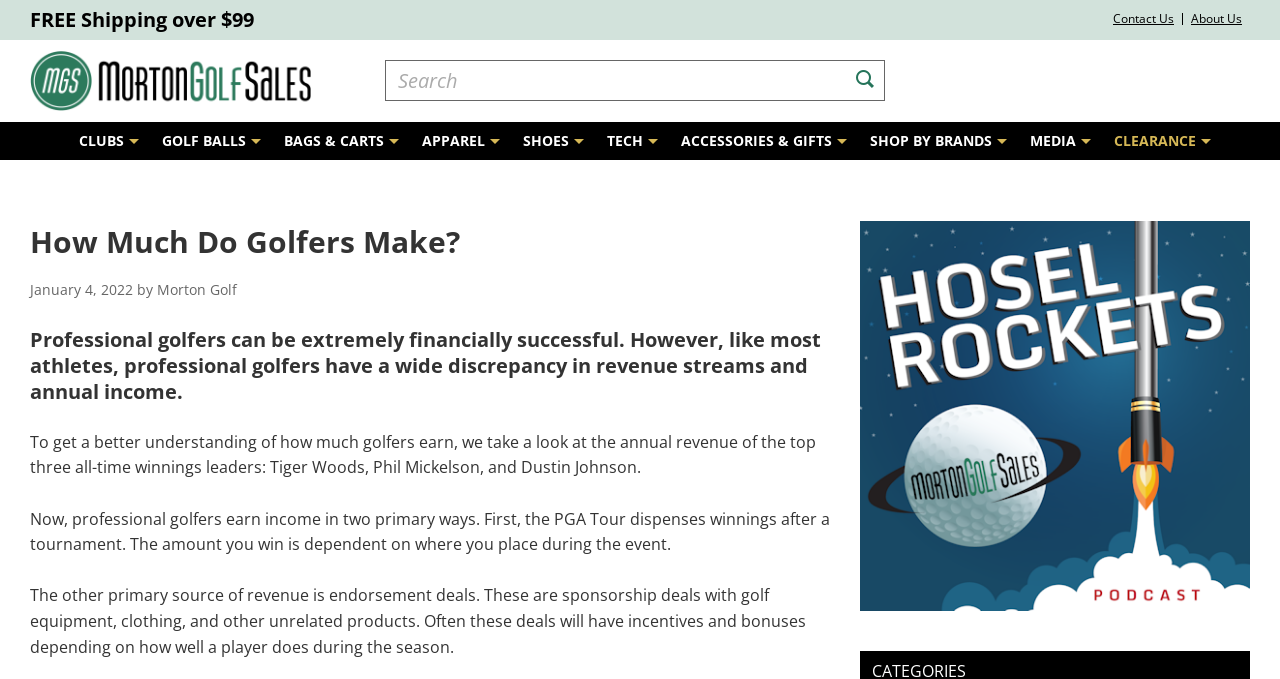Utilize the details in the image to give a detailed response to the question: What is the purpose of the search box?

I found the answer by looking at the search box and its accompanying text, which suggests that it is used to search for content on the blog.